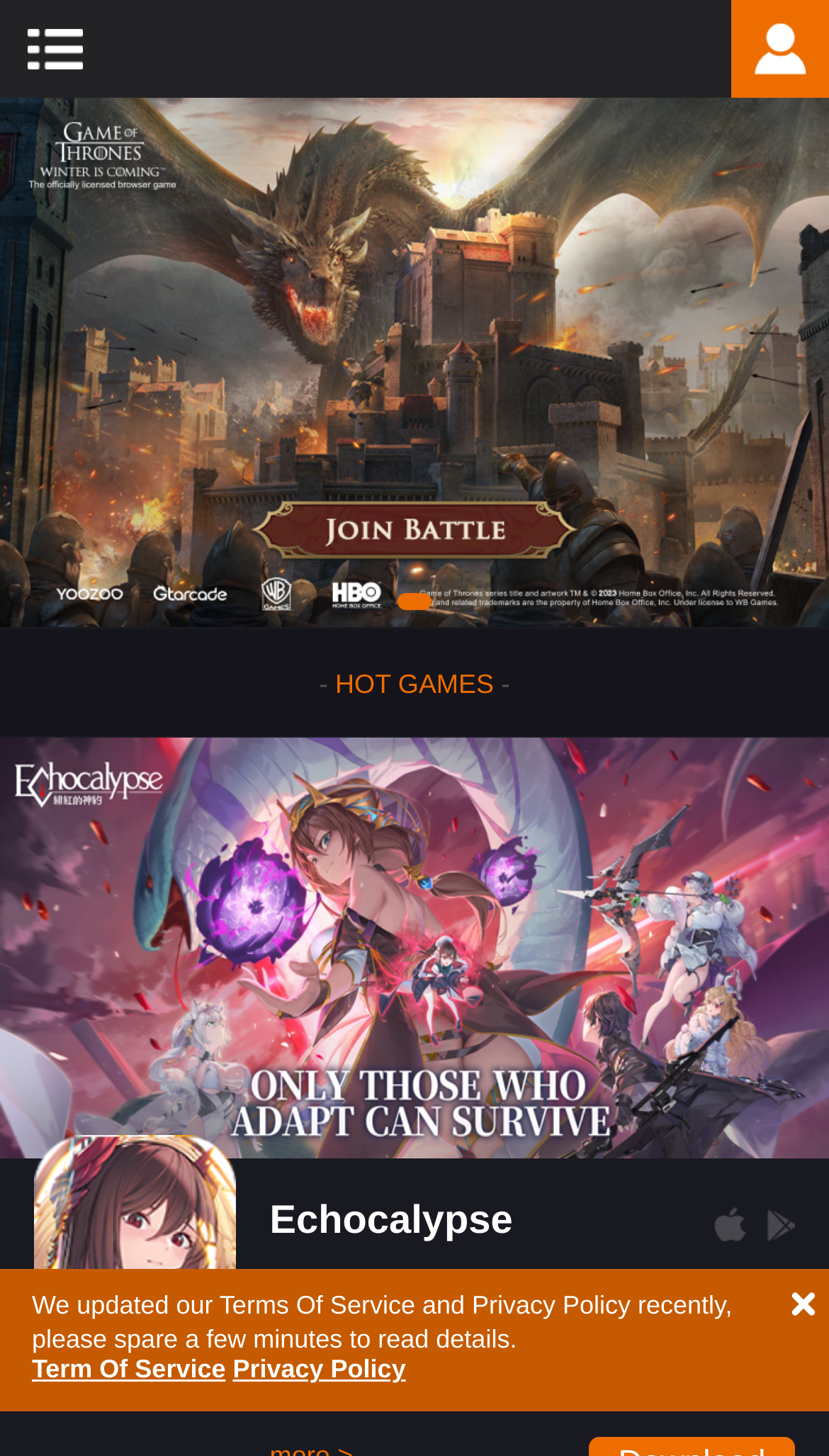What has been recently updated?
Using the image, provide a concise answer in one word or a short phrase.

Terms Of Service and Privacy Policy